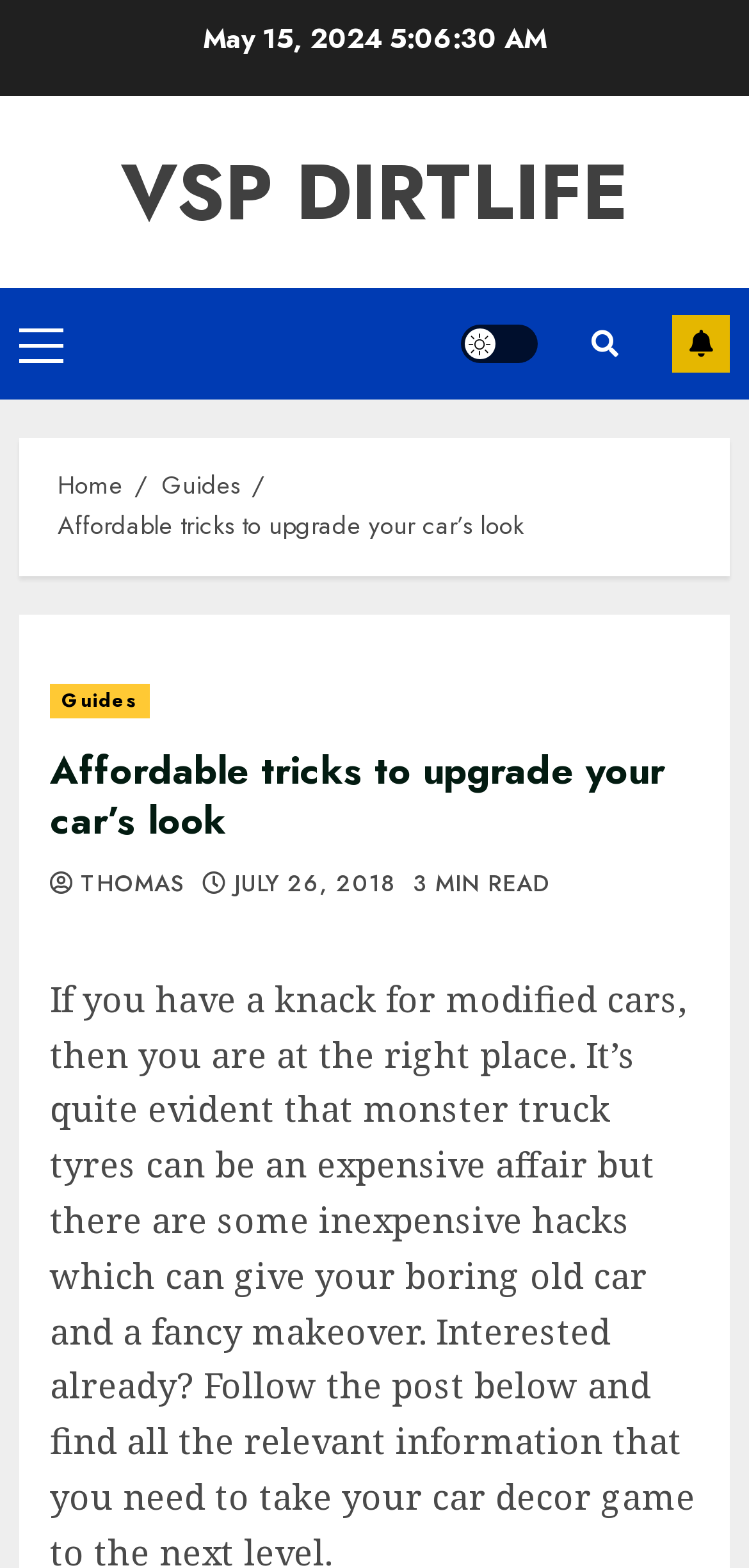Identify the bounding box coordinates for the region of the element that should be clicked to carry out the instruction: "Click on the ELTE Group link". The bounding box coordinates should be four float numbers between 0 and 1, i.e., [left, top, right, bottom].

None